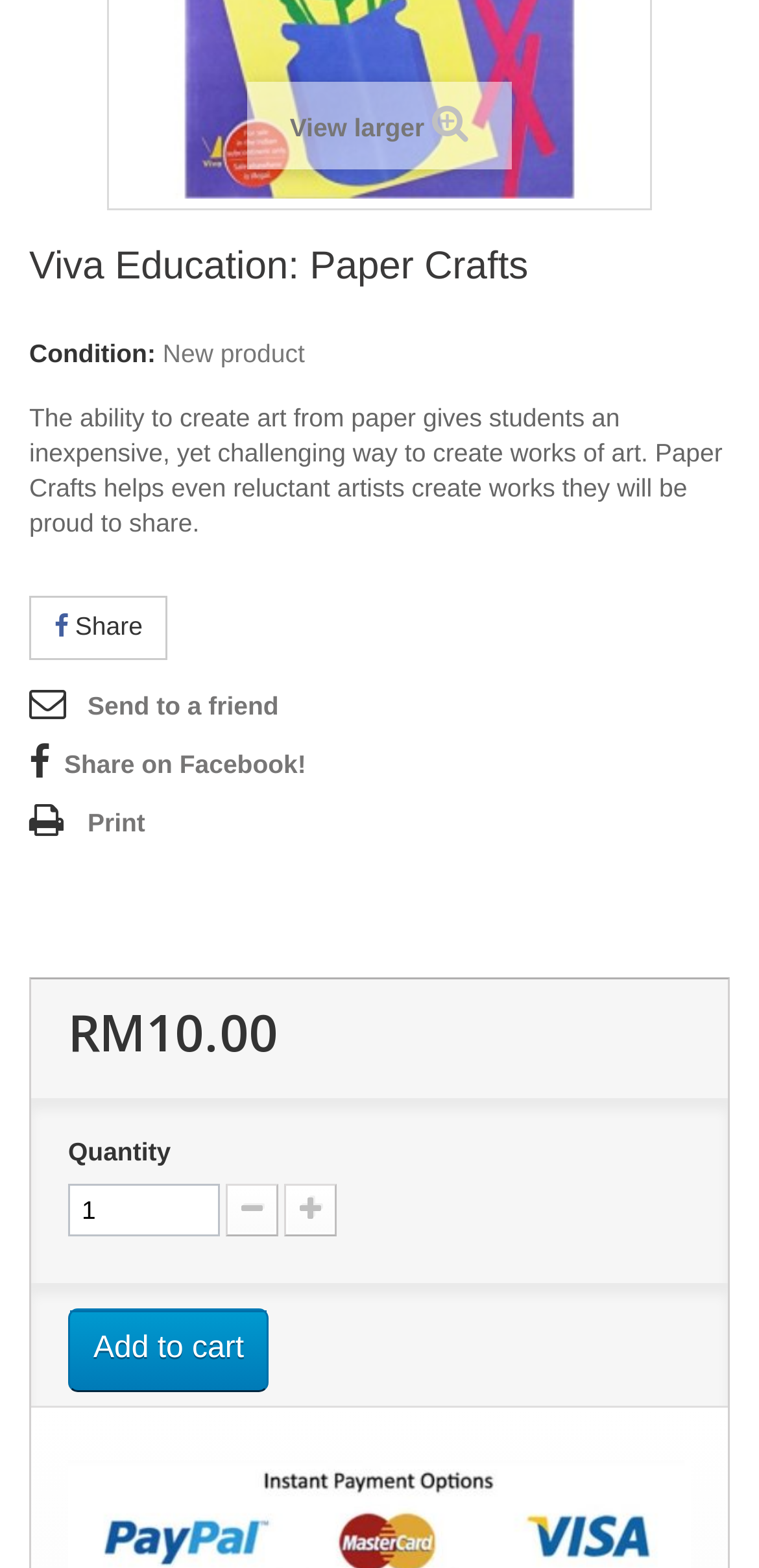Please answer the following question using a single word or phrase: 
What is the purpose of paper crafts?

Create art